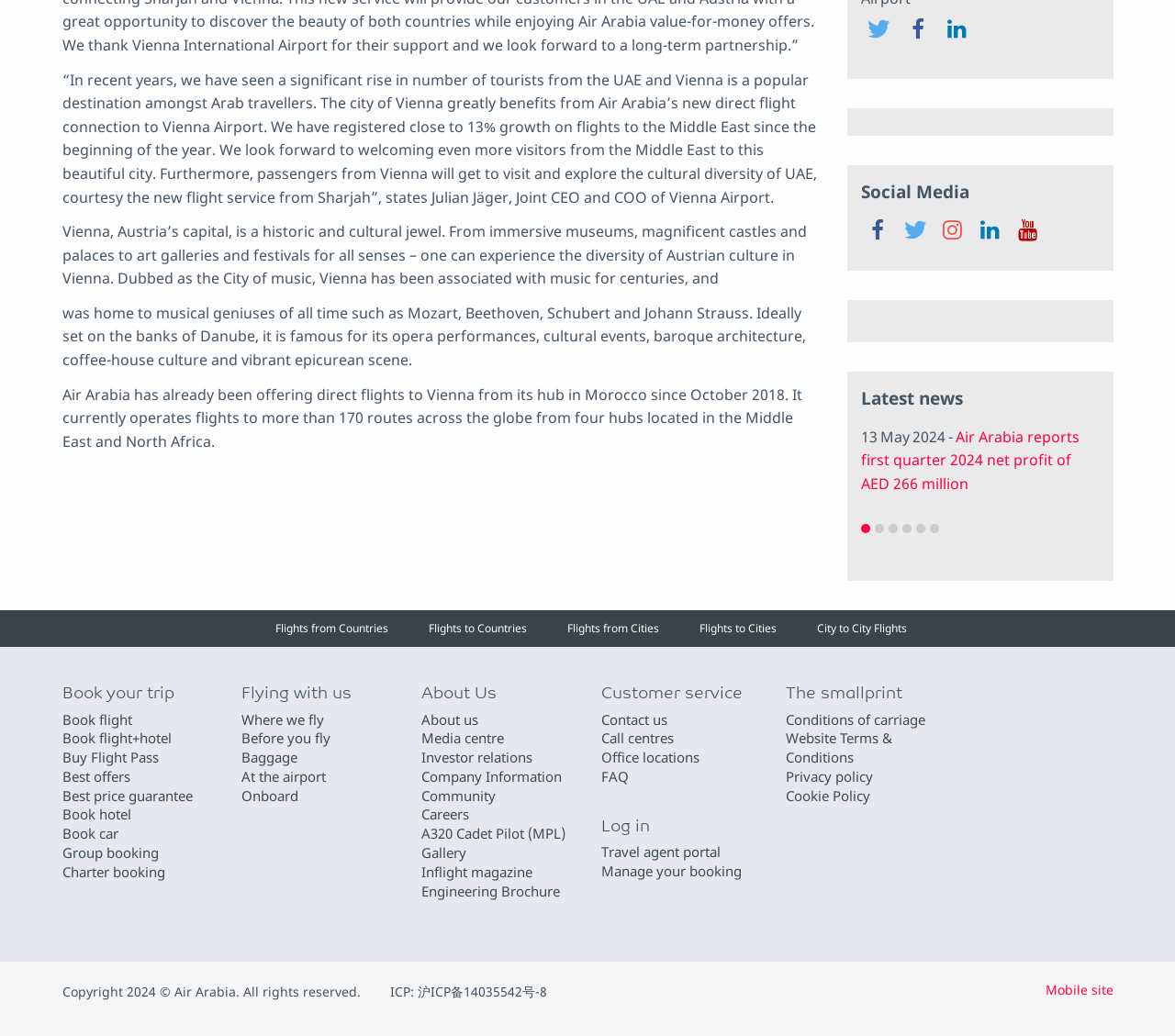Based on the description "Before you fly", find the bounding box of the specified UI element.

[0.206, 0.704, 0.282, 0.721]